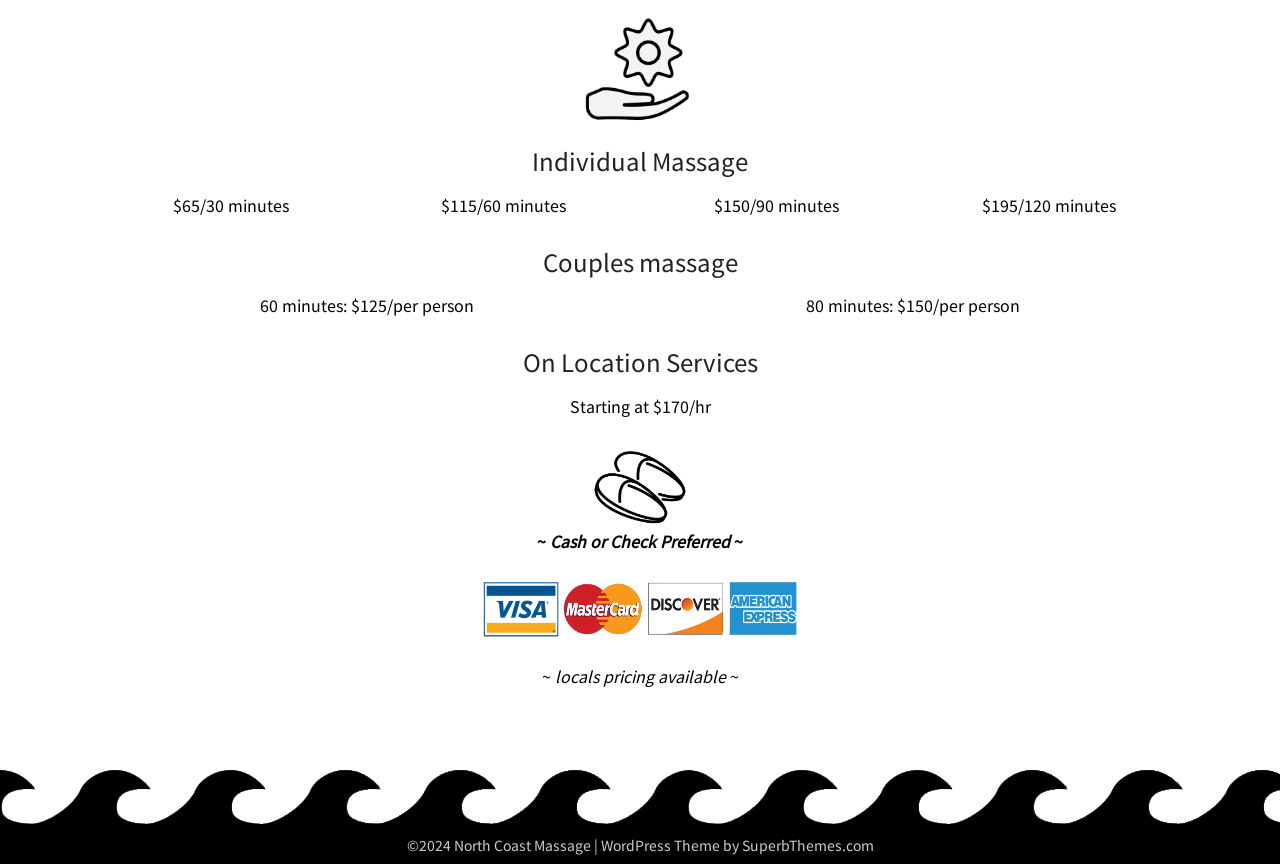What is the minimum hourly rate for on-location services?
Please answer the question as detailed as possible.

The minimum hourly rate for on-location services is listed as 'Starting at $170/hr' in the 'On Location Services' section.